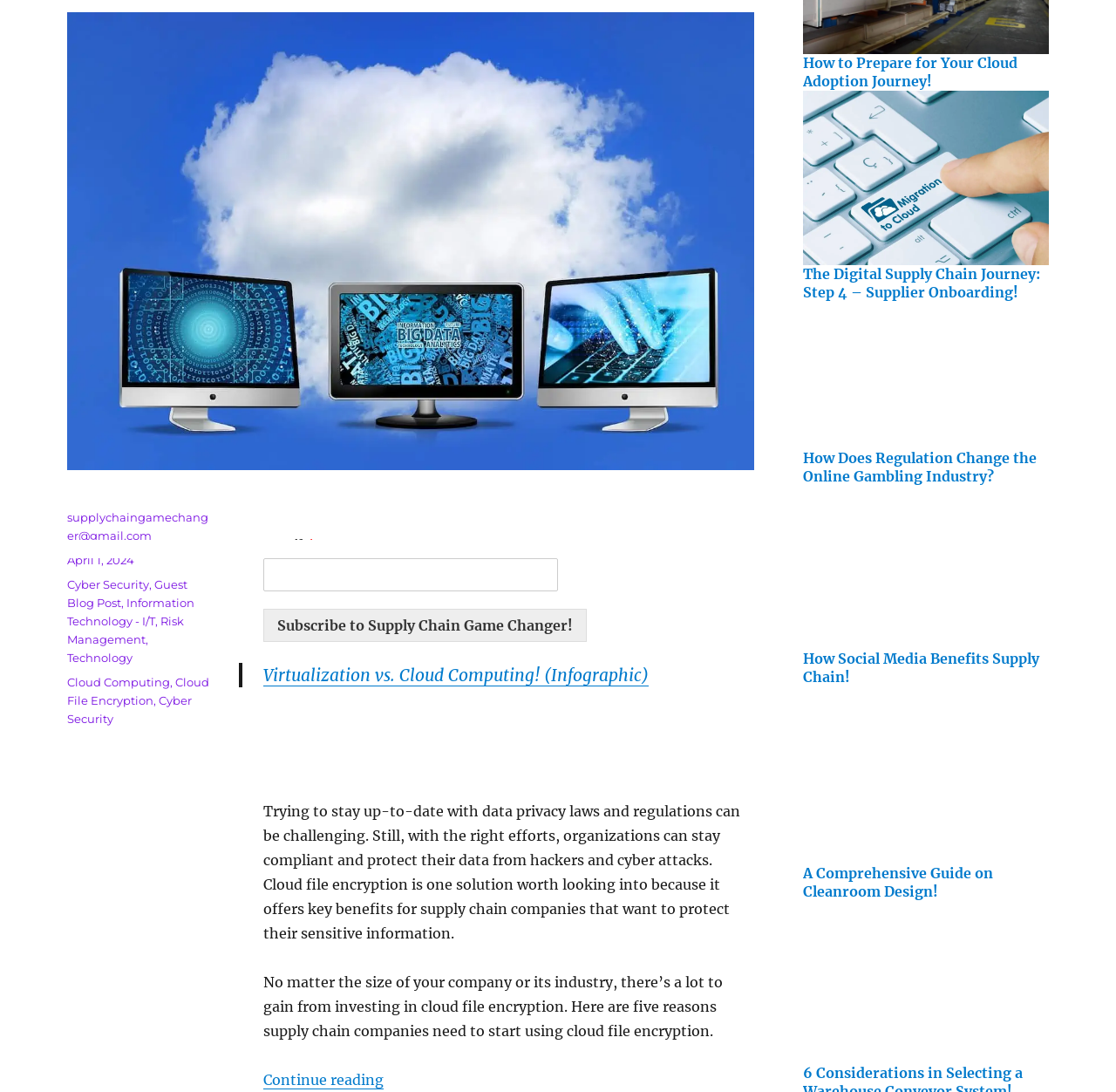Find the bounding box coordinates for the UI element whose description is: "Guest Blog Post". The coordinates should be four float numbers between 0 and 1, in the format [left, top, right, bottom].

[0.06, 0.529, 0.168, 0.558]